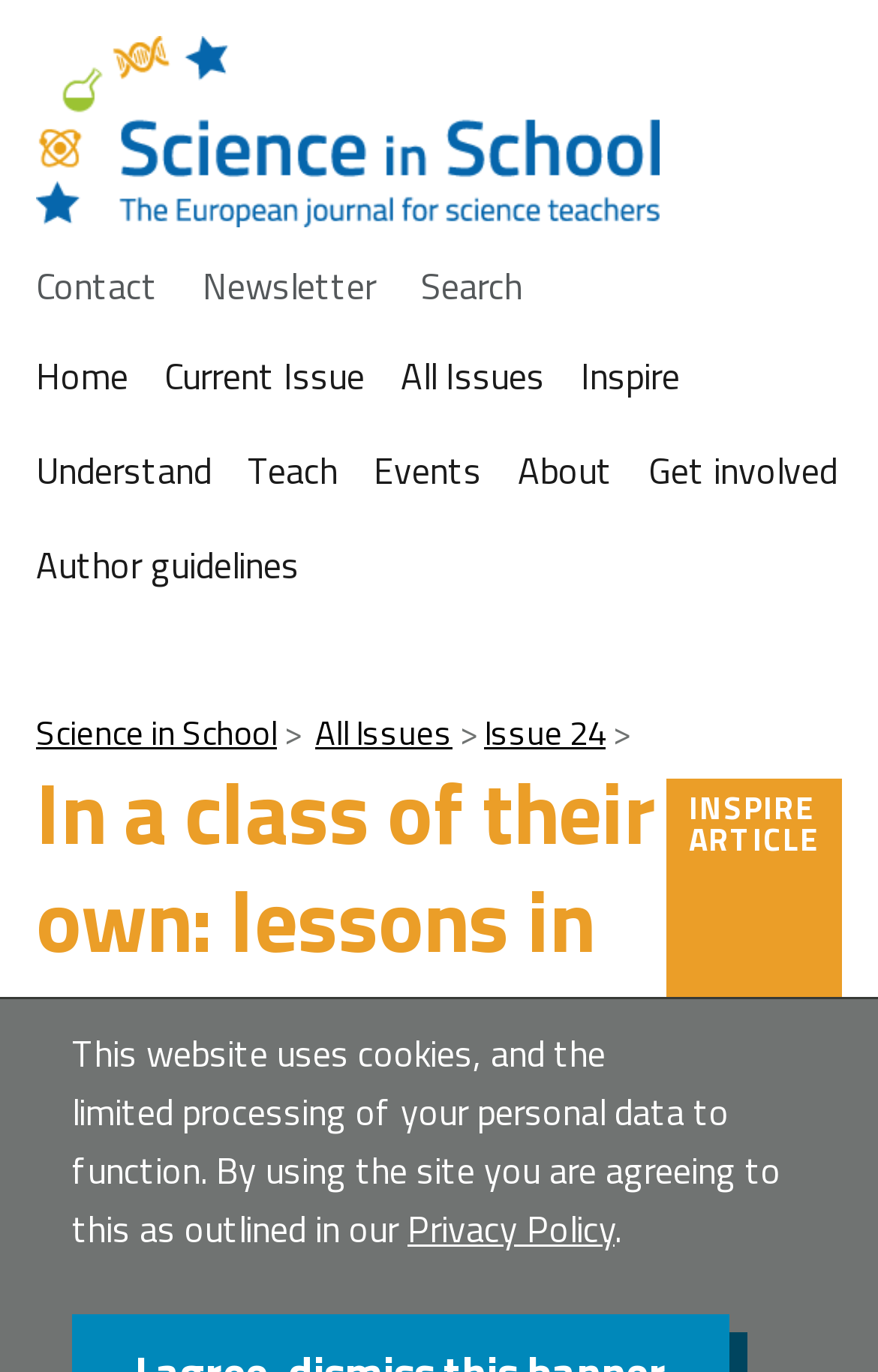Locate the bounding box for the described UI element: "Science in School". Ensure the coordinates are four float numbers between 0 and 1, formatted as [left, top, right, bottom].

[0.041, 0.515, 0.315, 0.552]